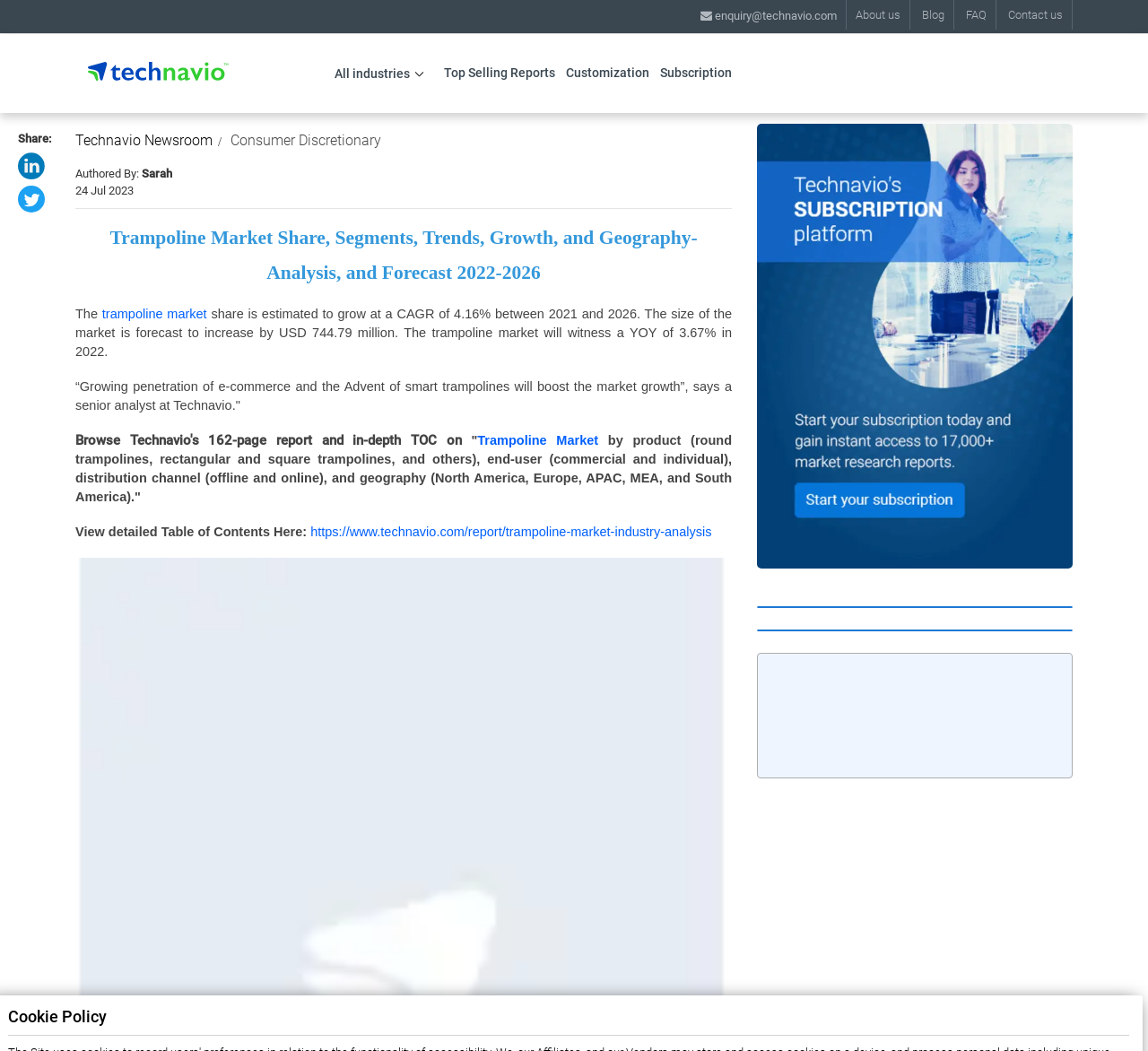Please determine the bounding box coordinates, formatted as (top-left x, top-left y, bottom-right x, bottom-right y), with all values as floating point numbers between 0 and 1. Identify the bounding box of the region described as: Top Selling Reports

[0.386, 0.062, 0.483, 0.076]